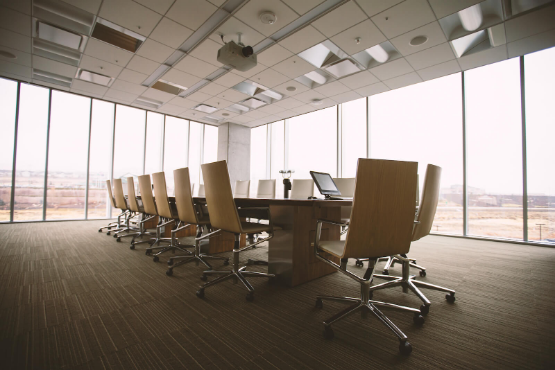Please provide a brief answer to the question using only one word or phrase: 
What type of system is mounted on the ceiling?

Projection system